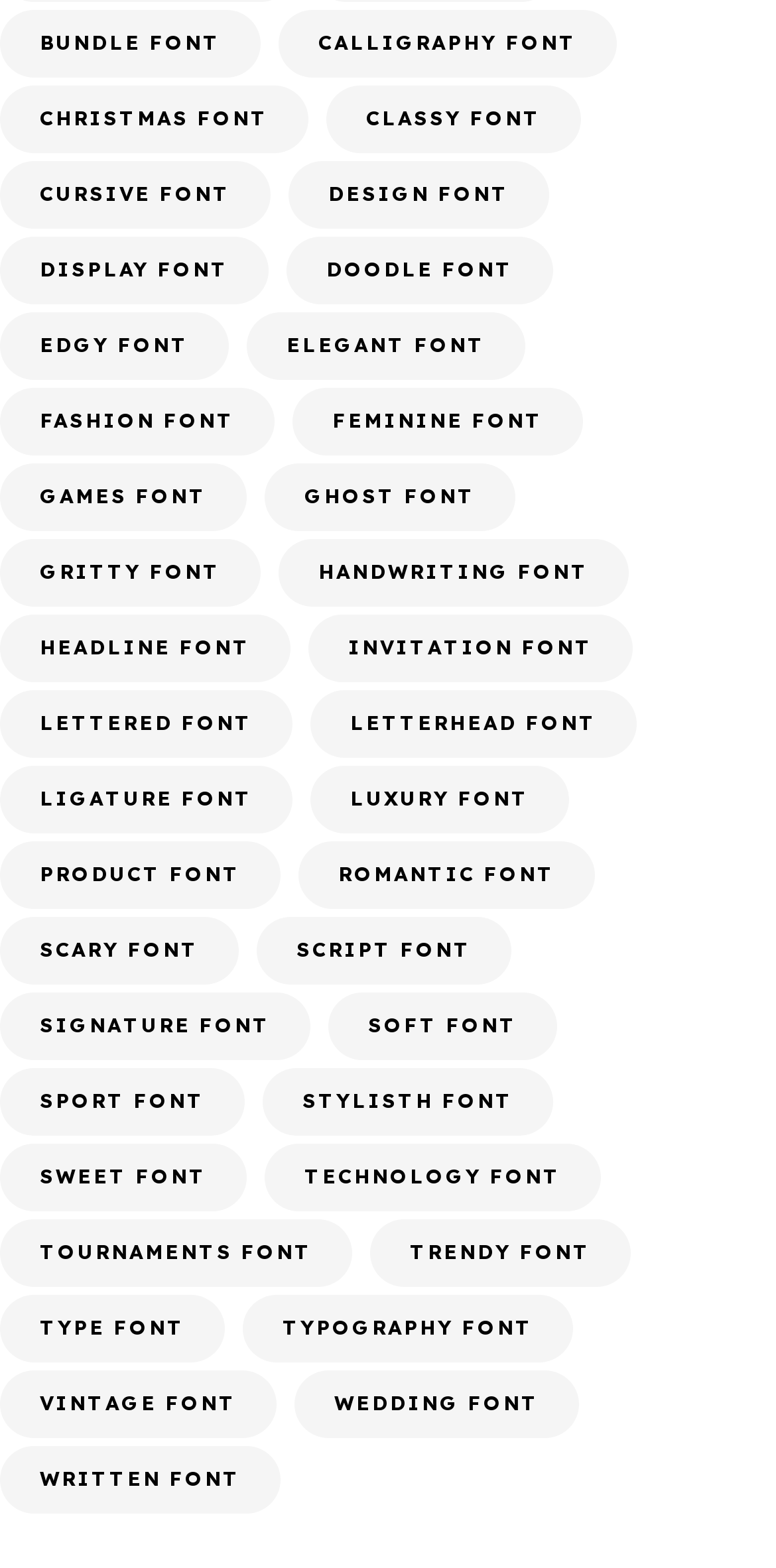What is the font type located at the bottom of the webpage?
Based on the image, please offer an in-depth response to the question.

By examining the y1 and y2 coordinates of the link elements, I found that the link element with the OCR text 'WRITTEN FONT' has the largest y1 and y2 values, indicating that it is located at the bottom of the webpage.